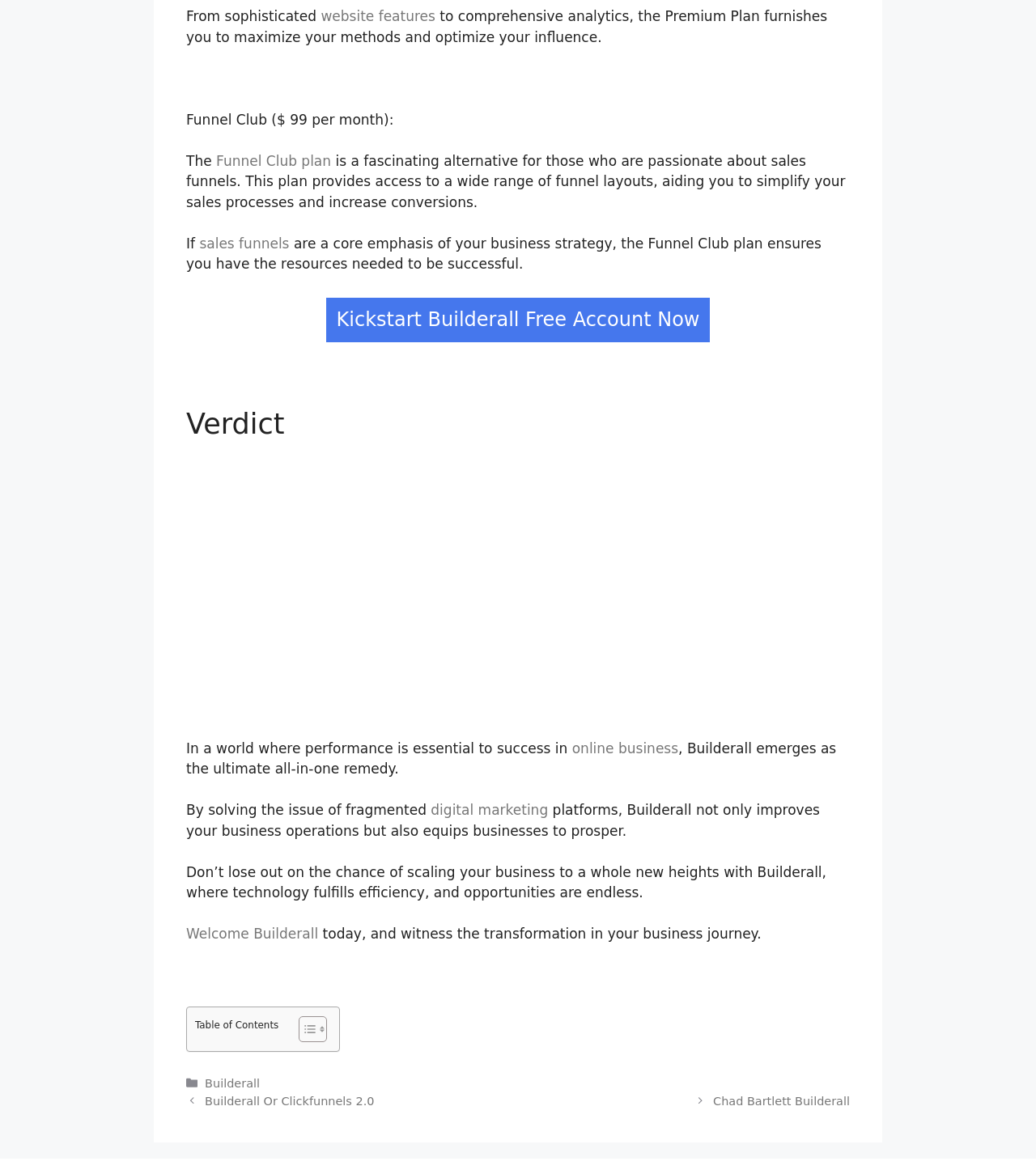Determine the bounding box coordinates (top-left x, top-left y, bottom-right x, bottom-right y) of the UI element described in the following text: FedEx Accidents

None